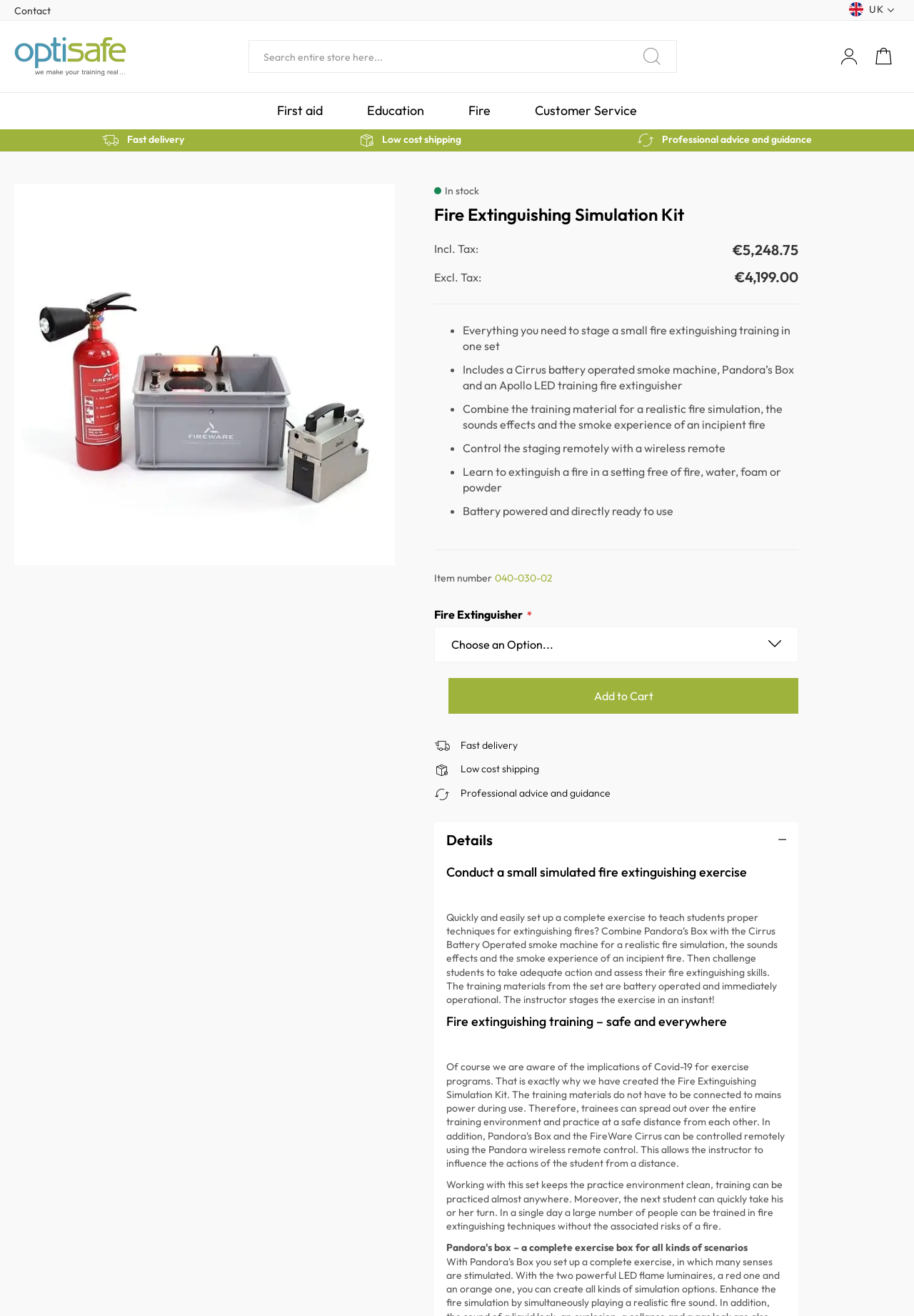Predict the bounding box coordinates of the area that should be clicked to accomplish the following instruction: "Click on the 'Add to Cart' button". The bounding box coordinates should consist of four float numbers between 0 and 1, i.e., [left, top, right, bottom].

[0.491, 0.525, 0.874, 0.553]